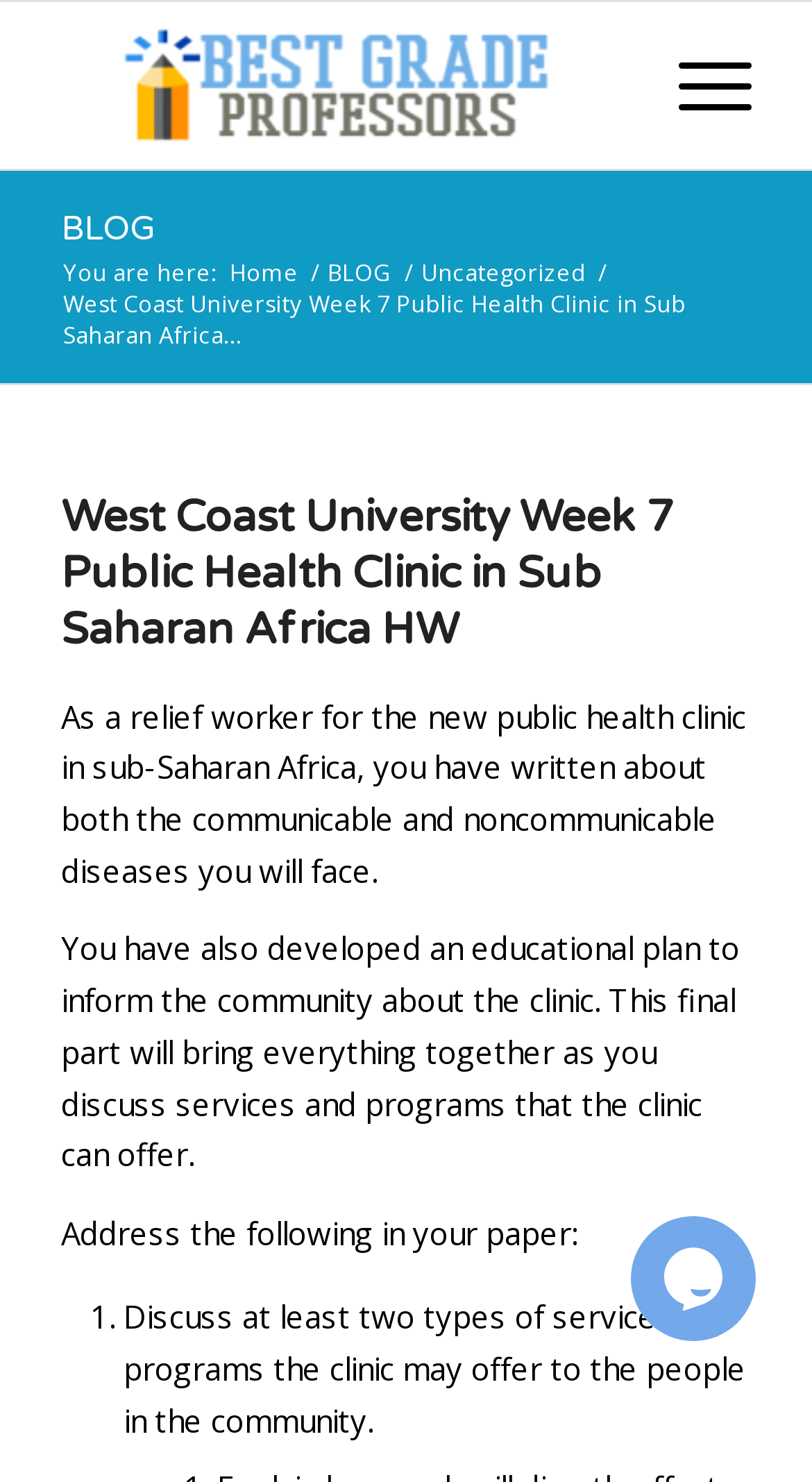Give a one-word or one-phrase response to the question:
What is the format of the discussion?

List